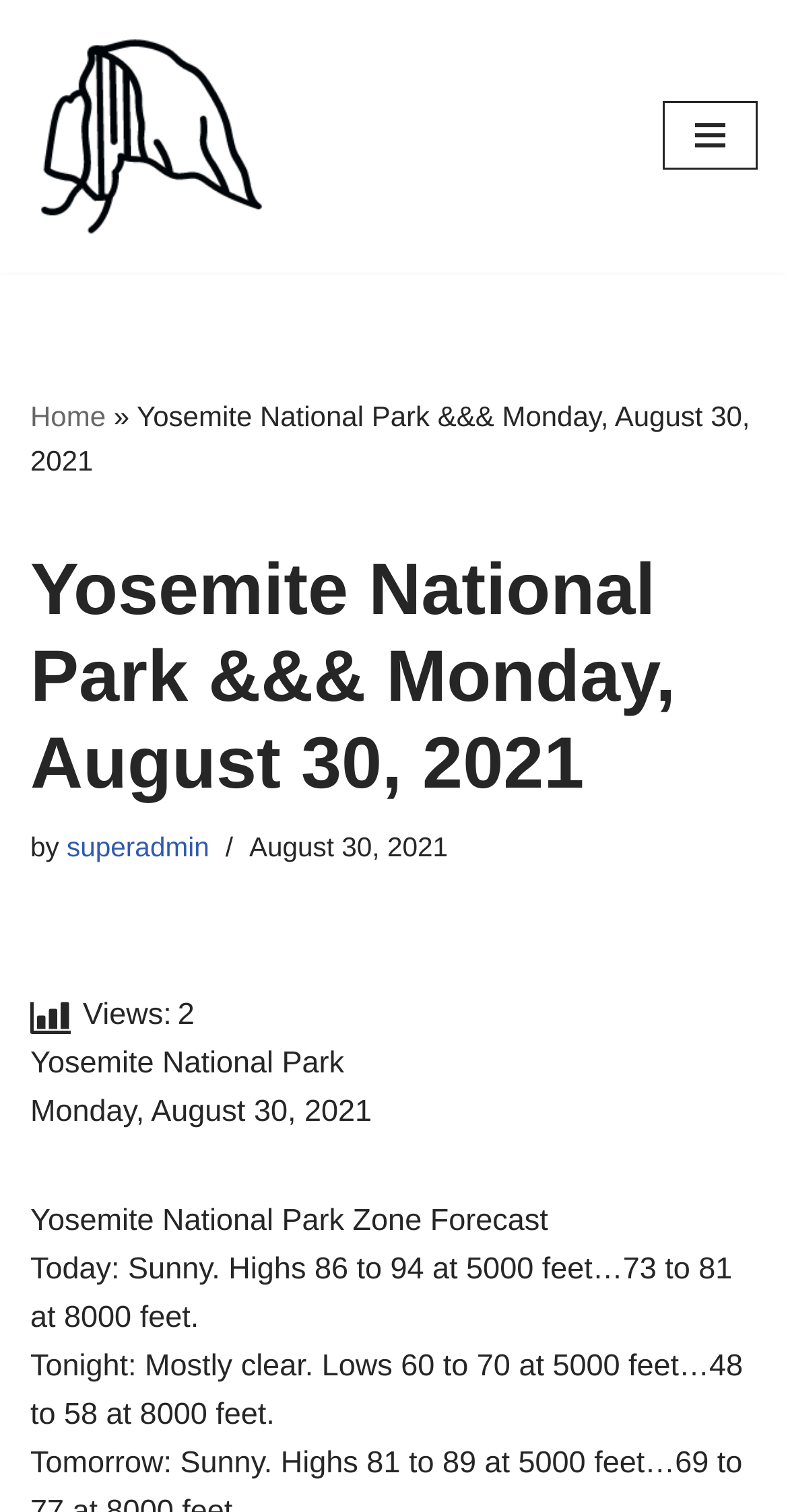Please respond in a single word or phrase: 
What is the current weather condition?

Sunny